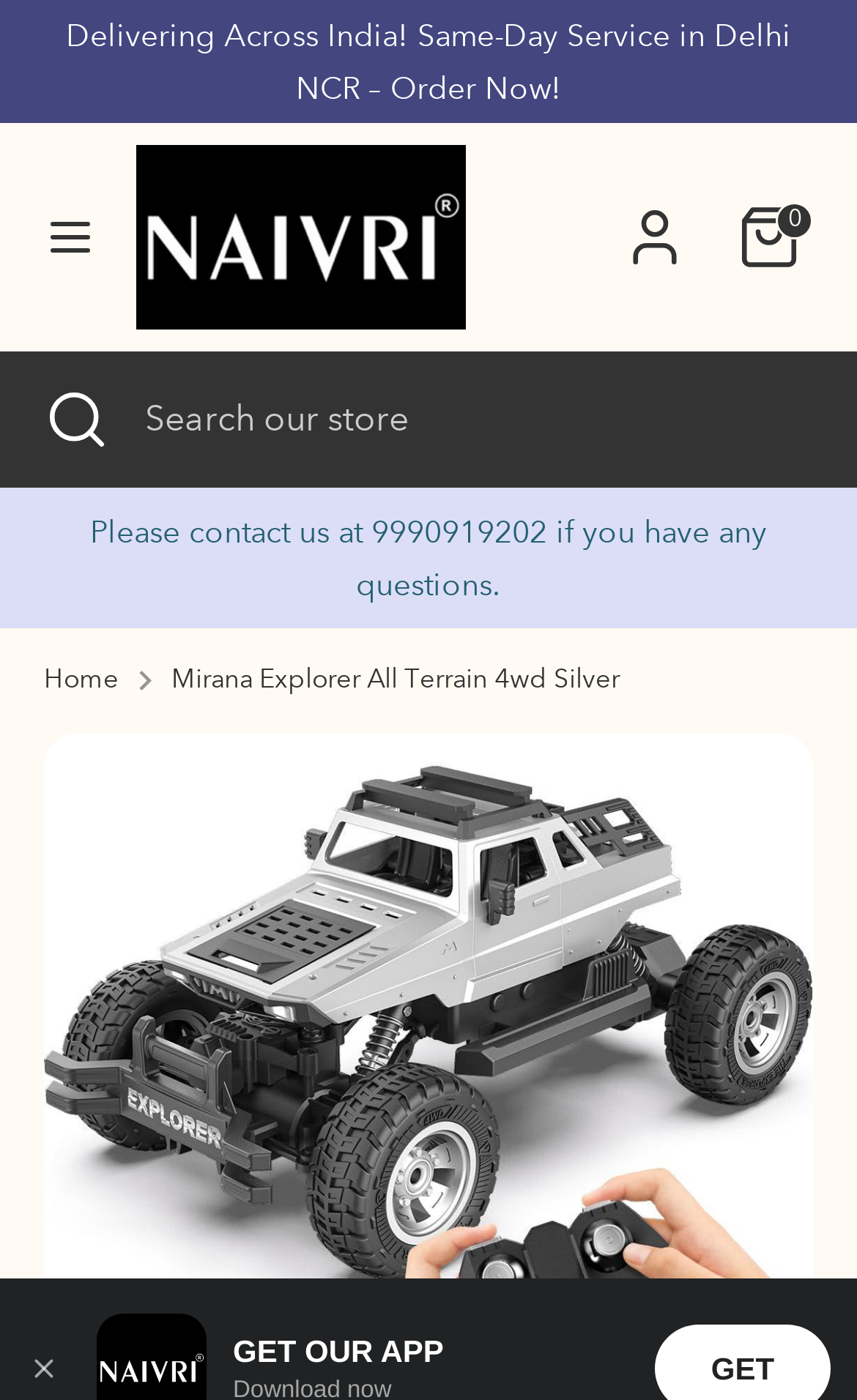How many social media links are present on this webpage?
Refer to the image and provide a one-word or short phrase answer.

6